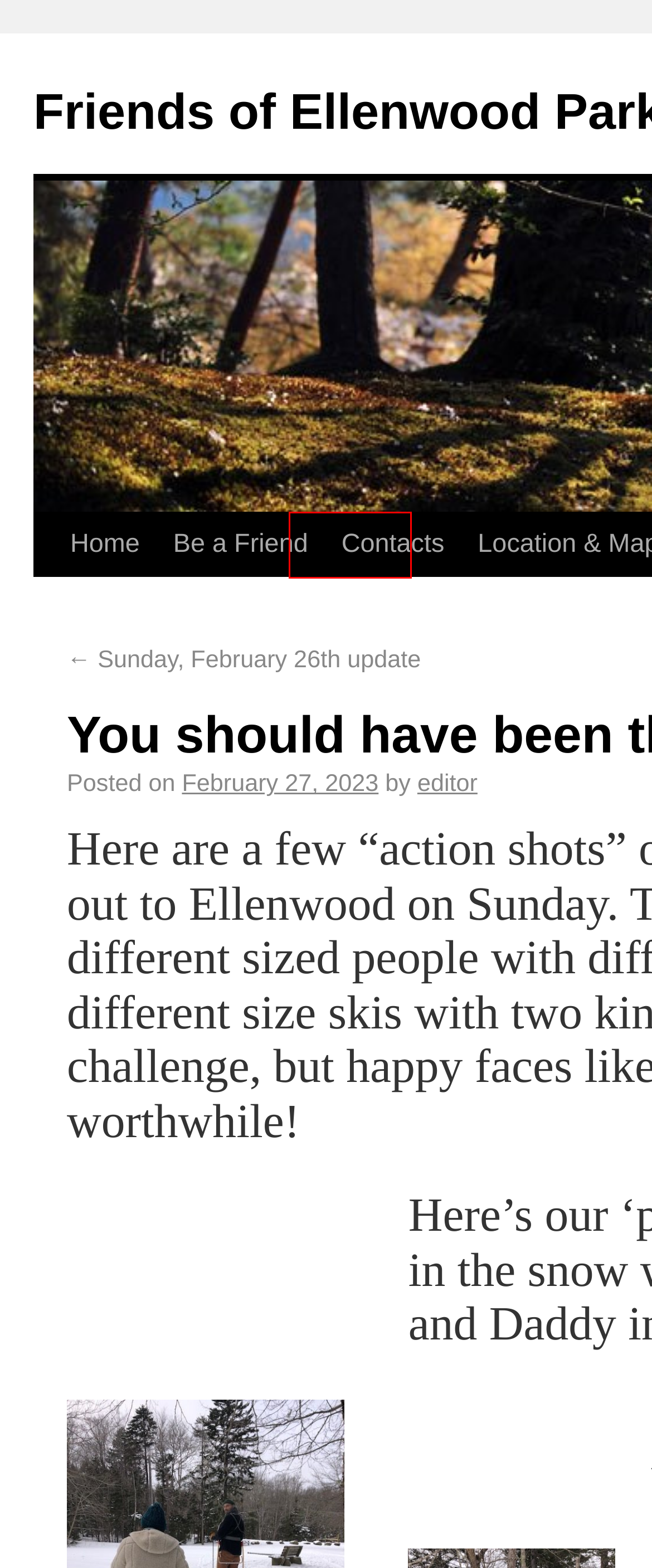Given a webpage screenshot with a red bounding box around a particular element, identify the best description of the new webpage that will appear after clicking on the element inside the red bounding box. Here are the candidates:
A. Be a Friend | Friends of Ellenwood Park
B. Contacts | Friends of Ellenwood Park
C. Make Your Move Yarmouth! | Friends of Ellenwood Park
D. editor | Friends of Ellenwood Park
E. Sunday, February 26th update | Friends of Ellenwood Park
F. Friends of Ellenwood Park | Connecting community to nature
G. Location & Map | Friends of Ellenwood Park
H. Upcoming Events | Friends of Ellenwood Park

B